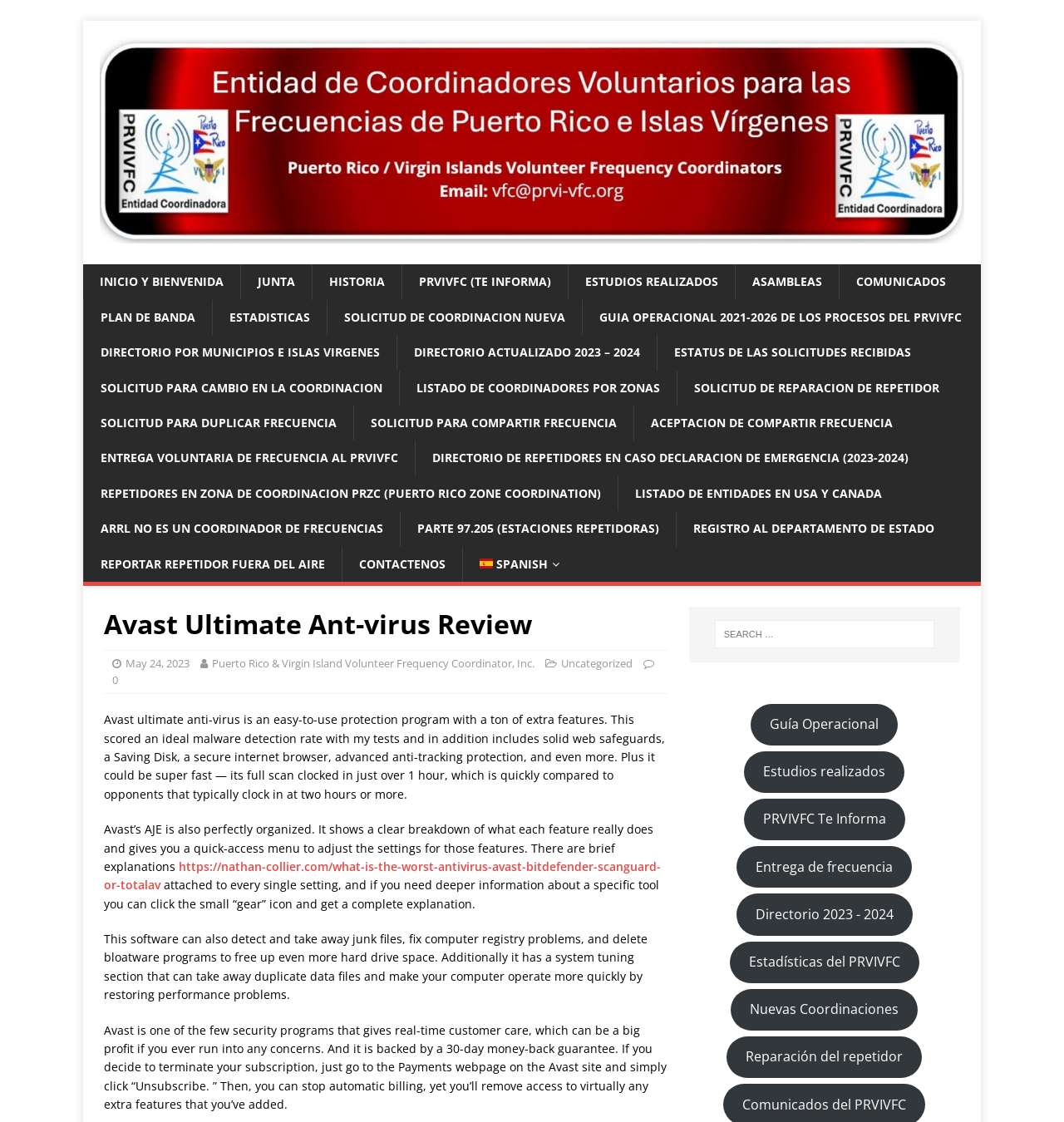Can you locate the main headline on this webpage and provide its text content?

Avast Ultimate Ant-virus Review